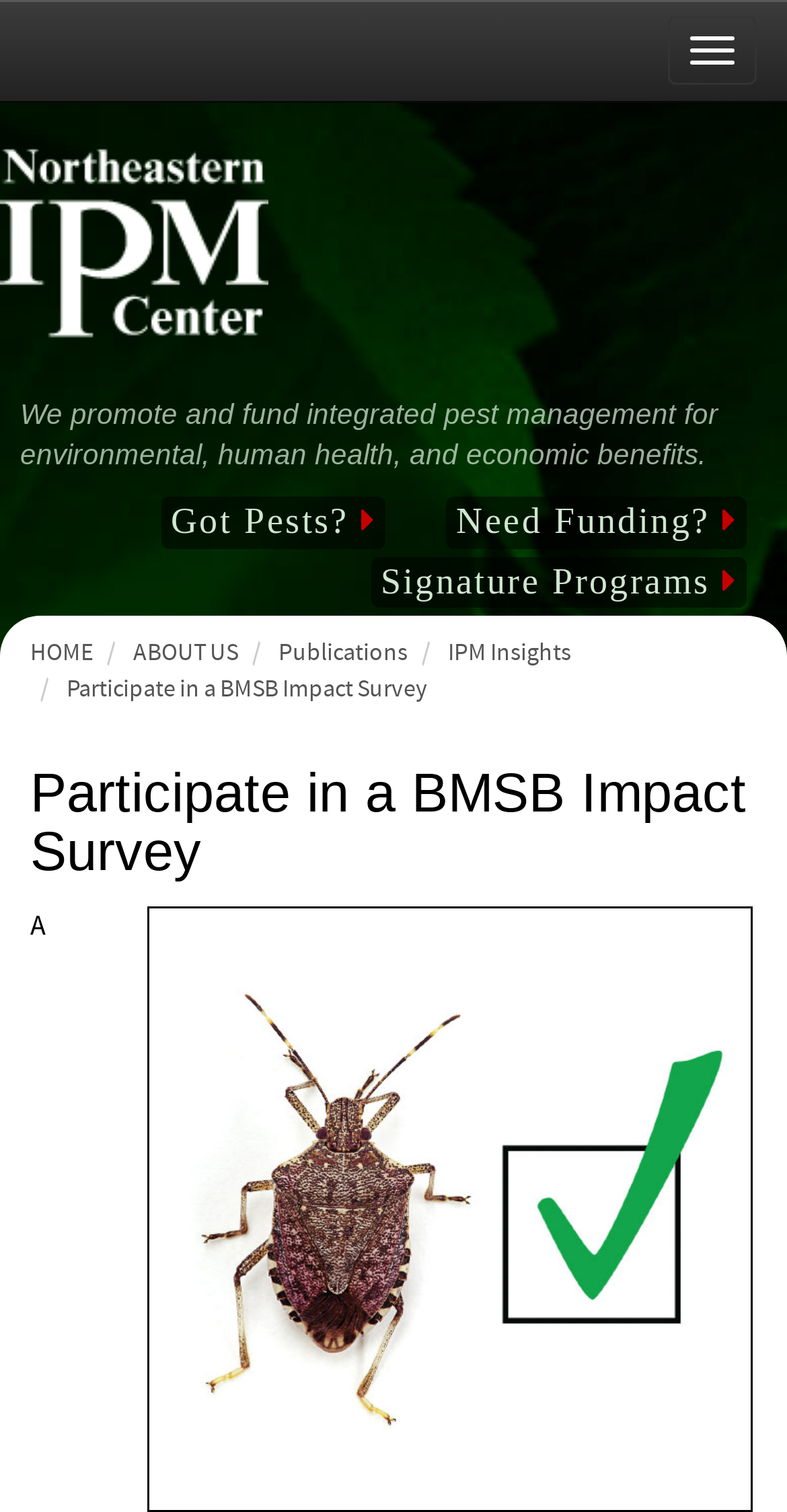Please determine the bounding box coordinates for the element that should be clicked to follow these instructions: "Click the 'Signature Programs' link".

[0.483, 0.368, 0.936, 0.4]